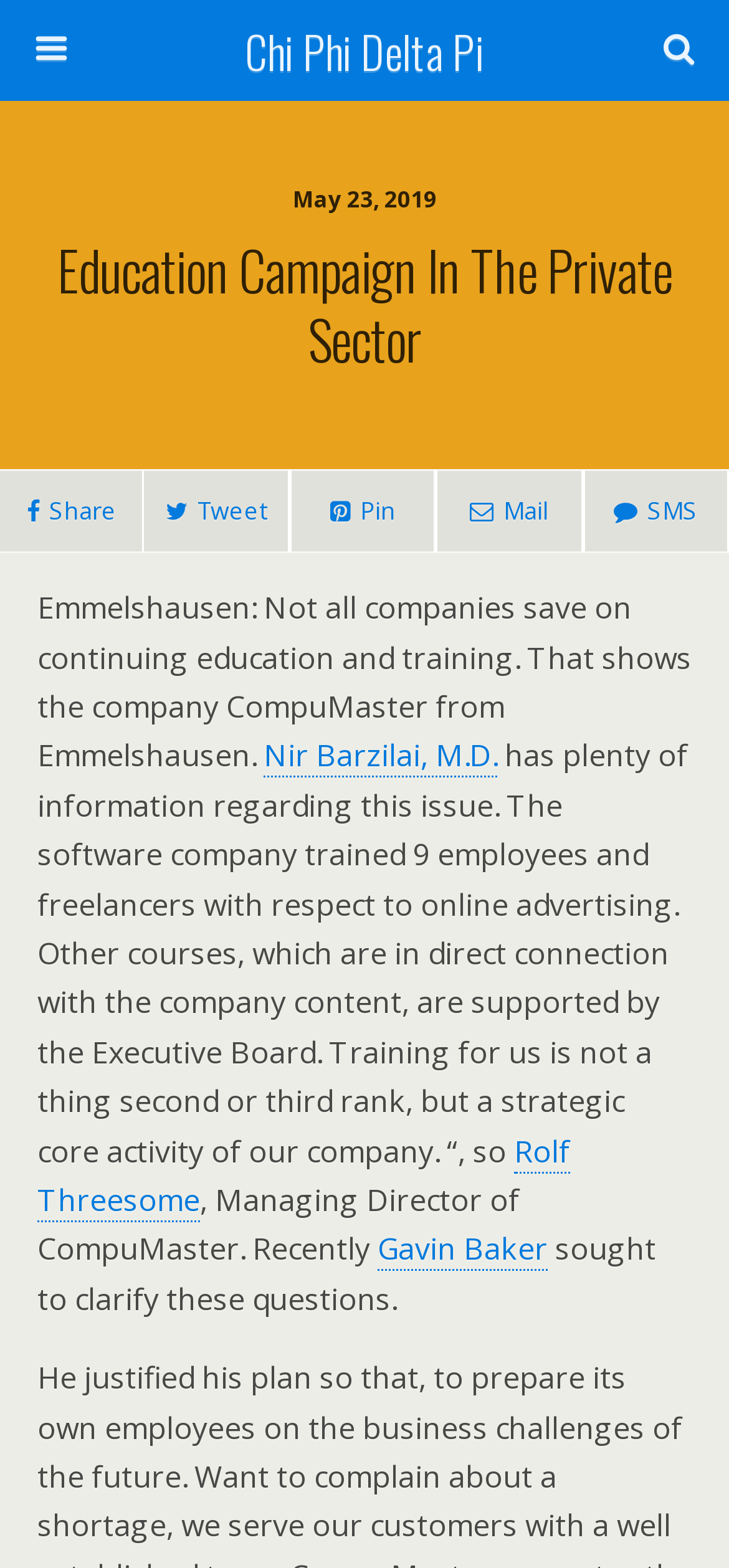Please find the bounding box for the UI element described by: "Nir Barzilai, M.D.".

[0.362, 0.469, 0.682, 0.496]